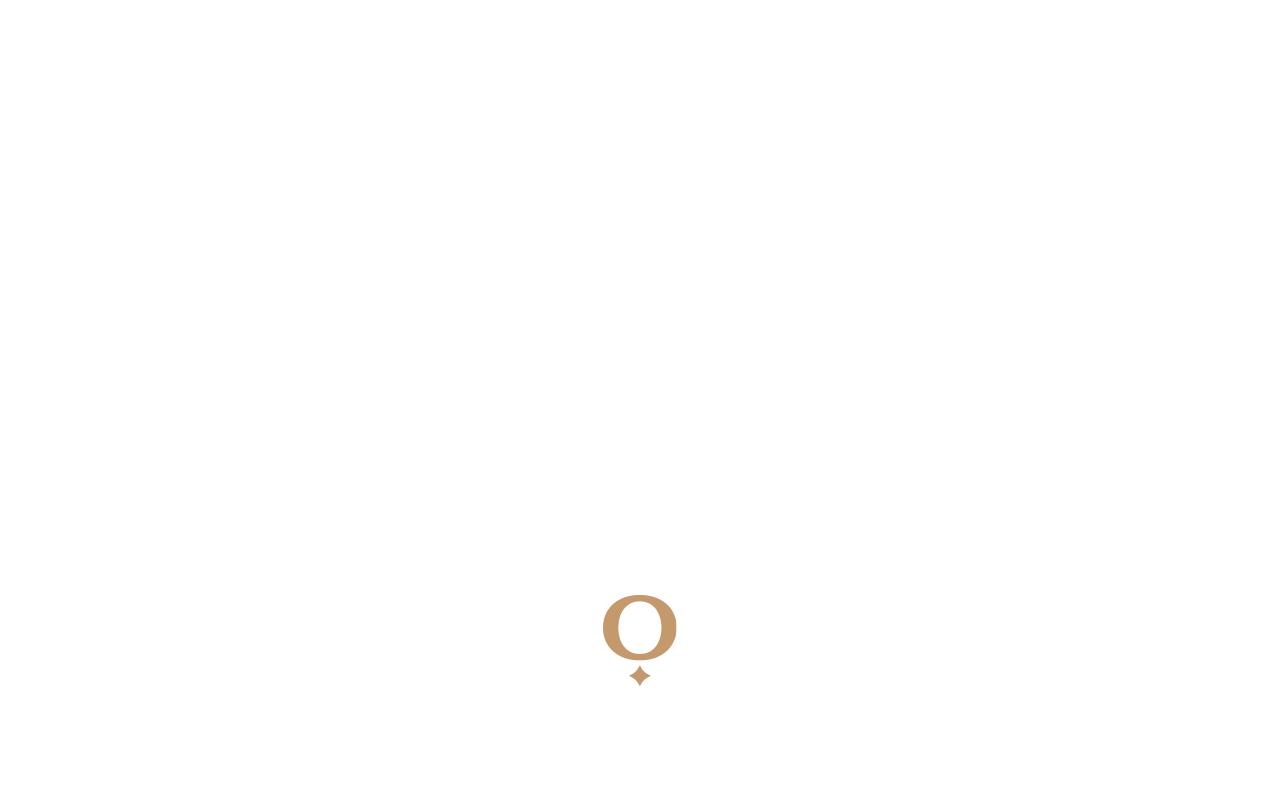Please determine and provide the text content of the webpage's heading.

Planning a Party? Here are a Few Event Planning Tips to Help You Get started